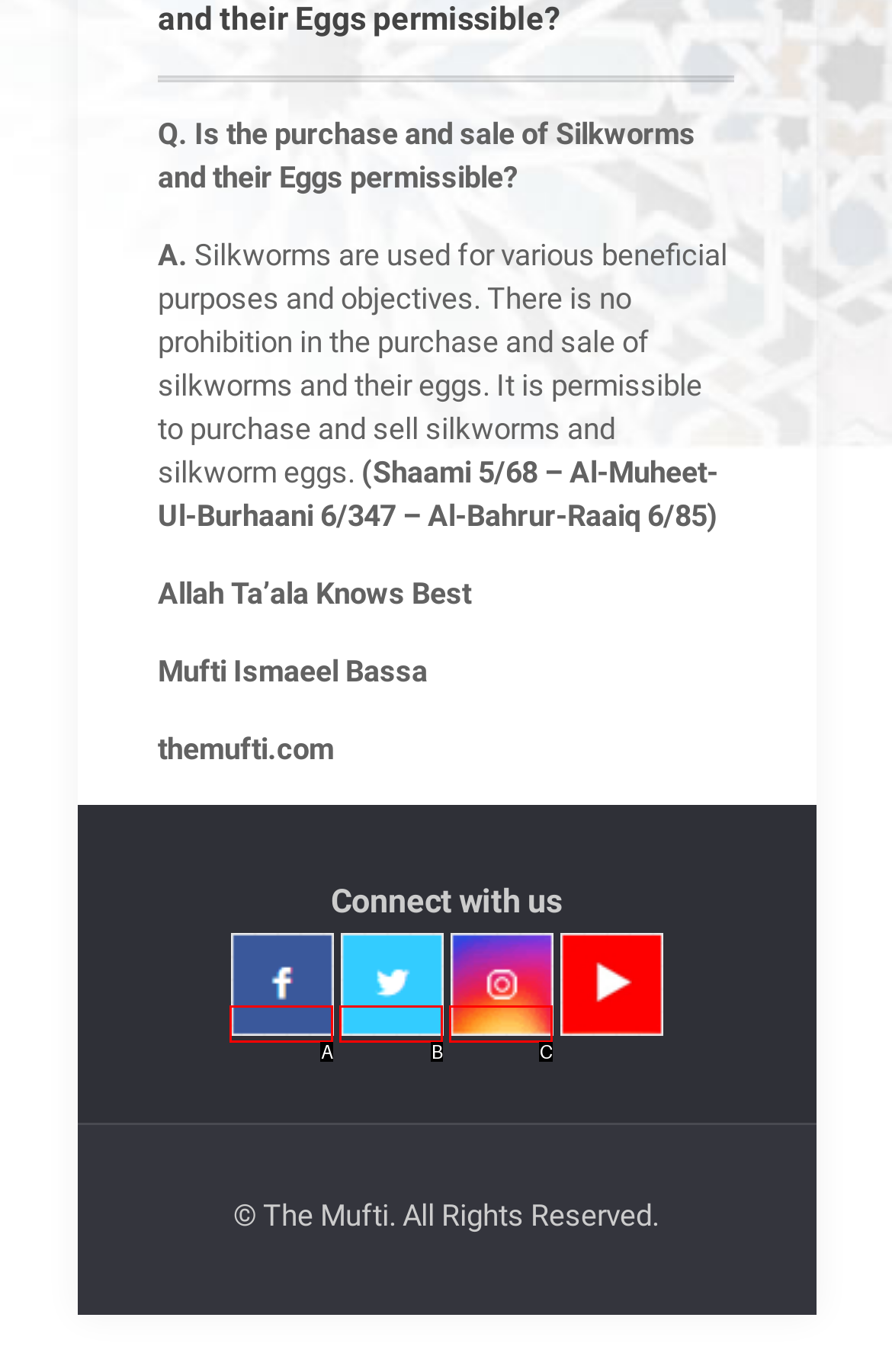Match the description to the correct option: parent_node: Connect with us
Provide the letter of the matching option directly.

B